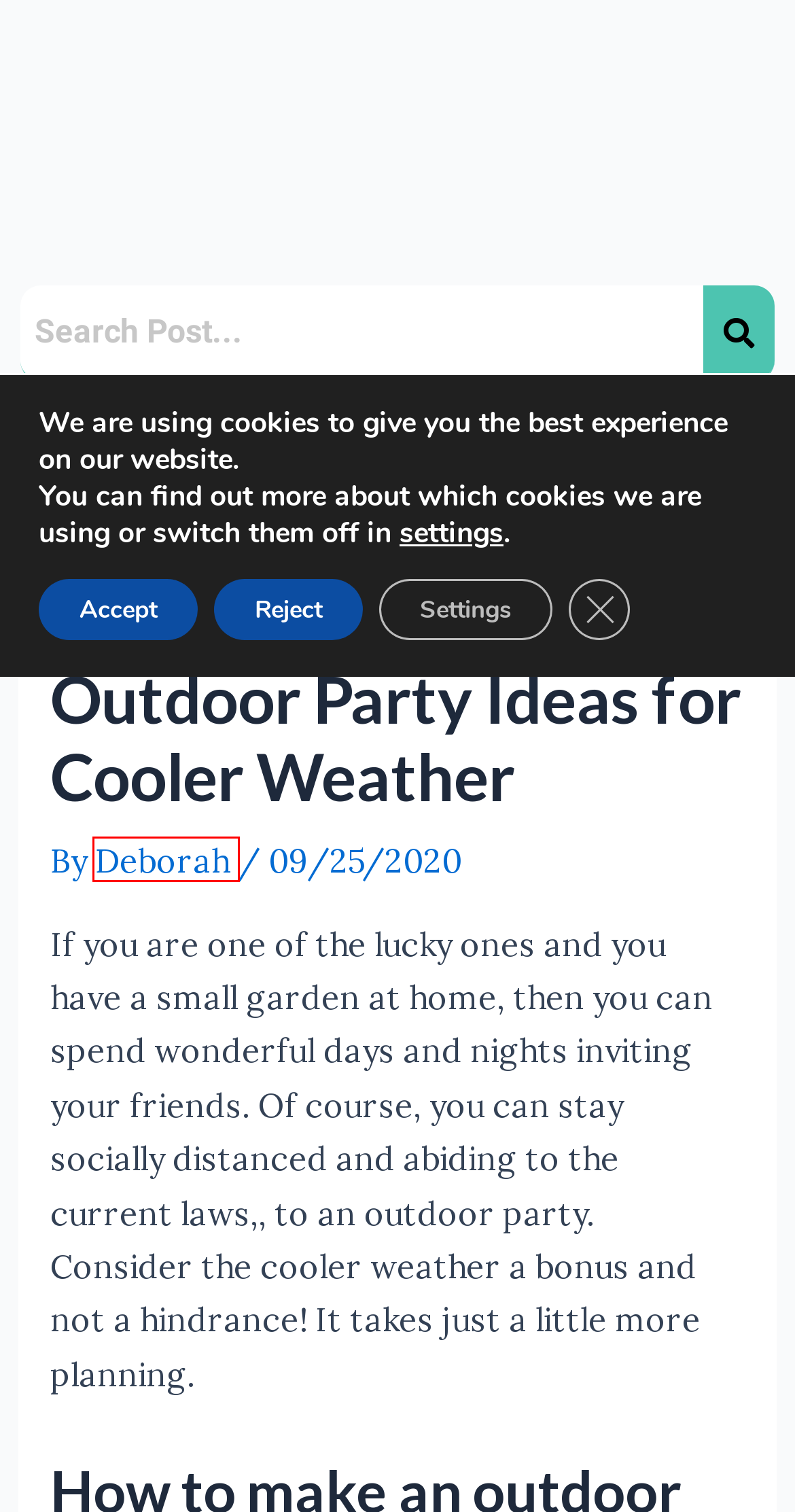Examine the screenshot of the webpage, which includes a red bounding box around an element. Choose the best matching webpage description for the page that will be displayed after clicking the element inside the red bounding box. Here are the candidates:
A. Blog | DIY Home Garden
B. Terms Of Service | DIY Home Garden
C. Contact Us | DIY Home & Garden | diyhomegarden.blog
D. Coca-Cola Europacific Partners
E. Deborah Tayloe
F. Free Printables and Resources | www.diyhomegarden.blog
G. Take it Outdoors: Choosing the Right Outdoor Tablecloth
H. Advertising with DIY Home & Garden | diyhomegarden.blog

E